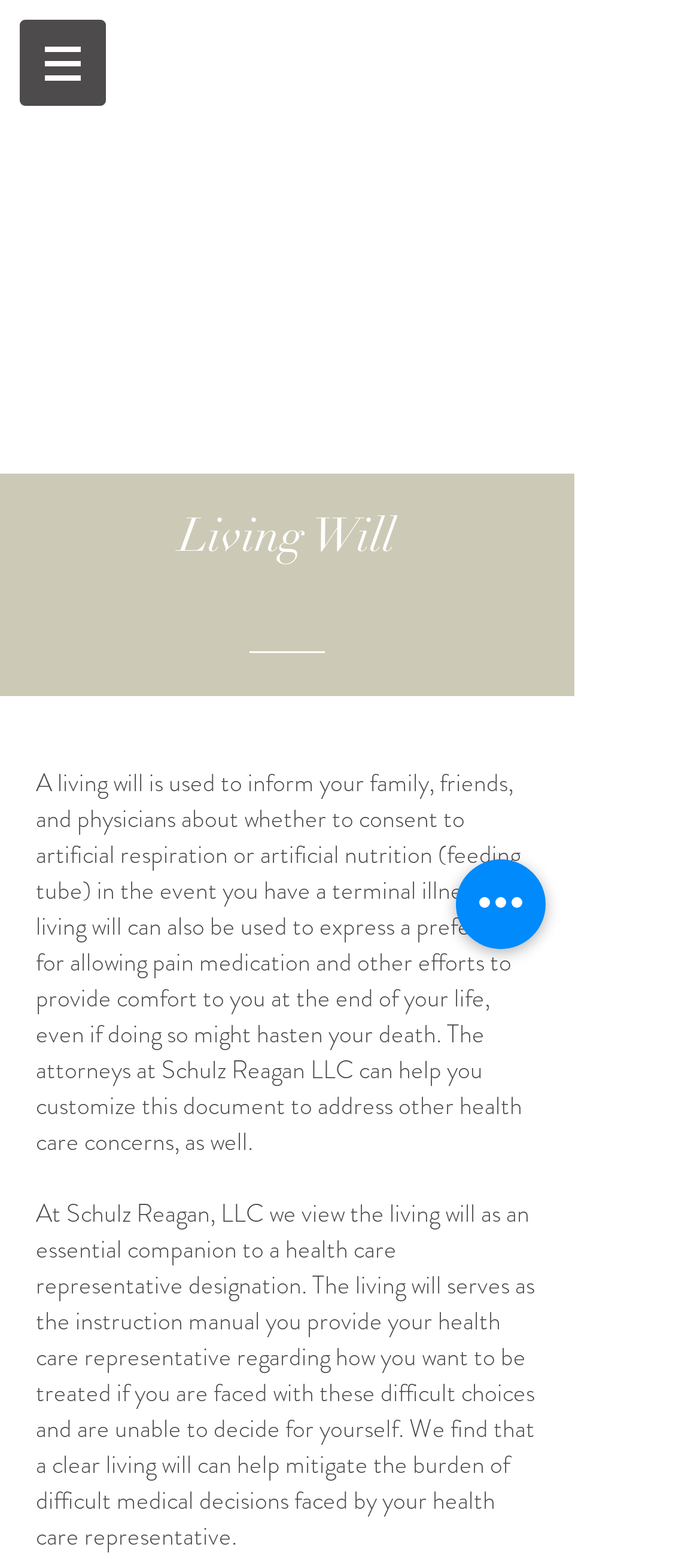Illustrate the webpage thoroughly, mentioning all important details.

The webpage is about Living Will services provided by Schulz Reagan LLC. At the top left, there is a navigation menu labeled "Site" with a button that has a popup menu. Below the navigation menu, there is a logo of Schulz Reagan Law, which is a square image. 

To the right of the logo, there are two headings, "SCHULZ REAGAN LLC" and "ATTORNEYS", which are stacked on top of each other. Below these headings, there are three more headings, "Living Will", an empty heading, and another heading with no text. 

Under these headings, there are two blocks of text. The first block explains the purpose of a living will, which is to inform family, friends, and physicians about one's preferences regarding artificial respiration and nutrition in the event of a terminal illness. It also mentions that the attorneys at Schulz Reagan LLC can help customize this document to address other health care concerns. 

The second block of text explains the importance of a living will as a companion to a health care representative designation, serving as an instruction manual for the health care representative in making difficult medical decisions. 

At the bottom right, there is a button labeled "Quick actions".